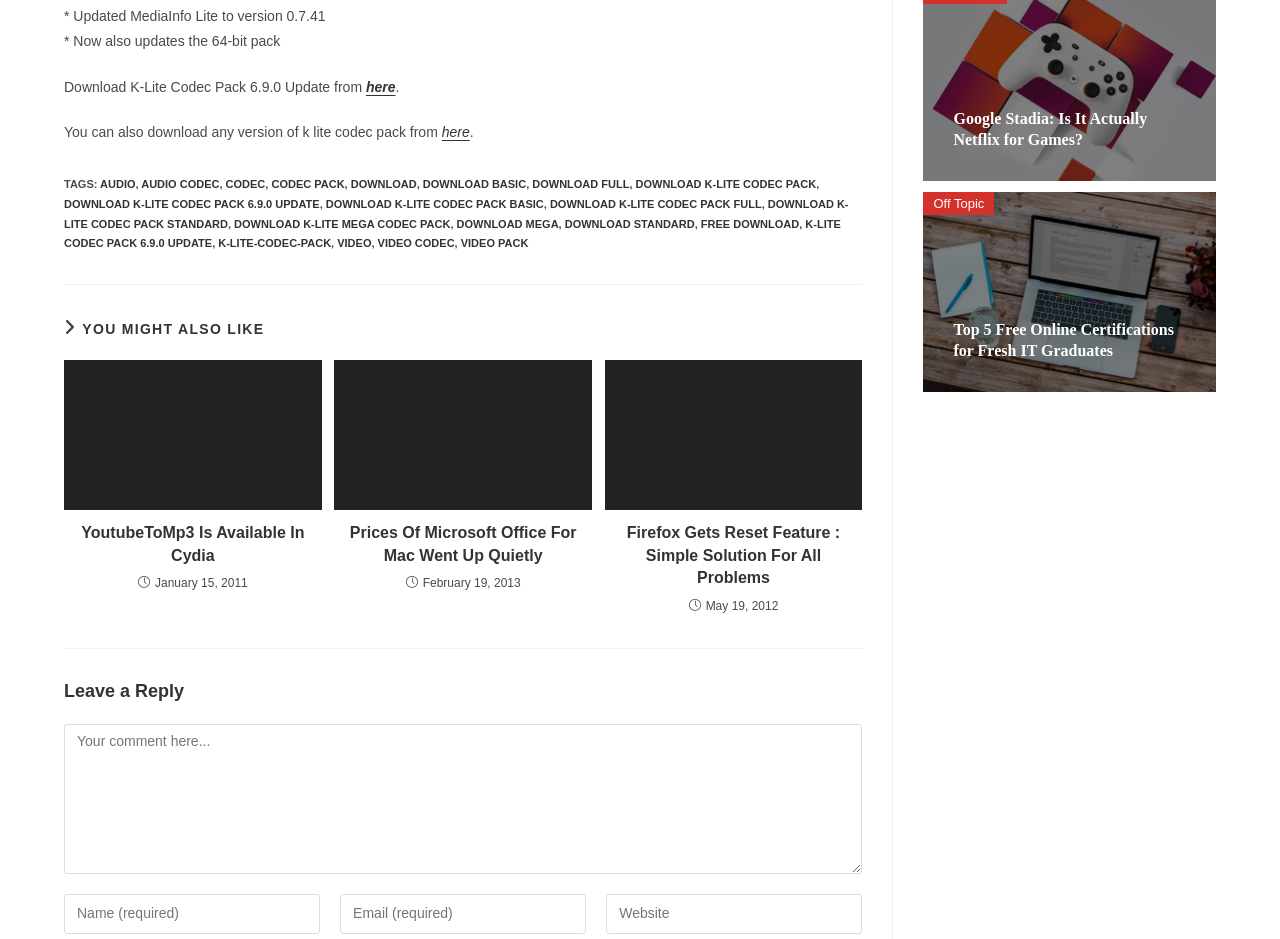What is the purpose of the textbox at the bottom of the webpage?
Please provide a single word or phrase as your answer based on the screenshot.

Leave a comment